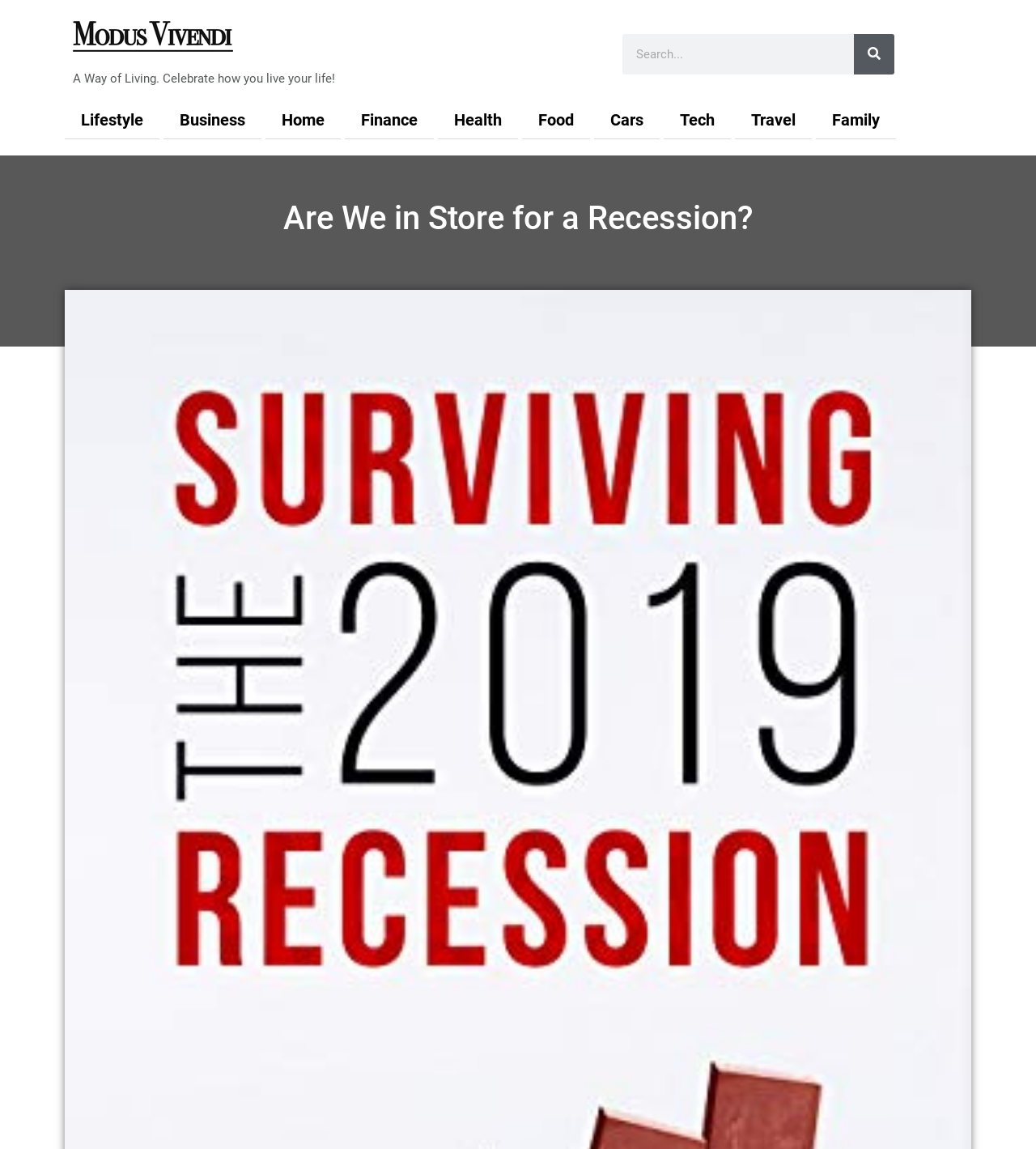Can you pinpoint the bounding box coordinates for the clickable element required for this instruction: "Click the Modus Vivendi Logo"? The coordinates should be four float numbers between 0 and 1, i.e., [left, top, right, bottom].

[0.07, 0.014, 0.225, 0.049]